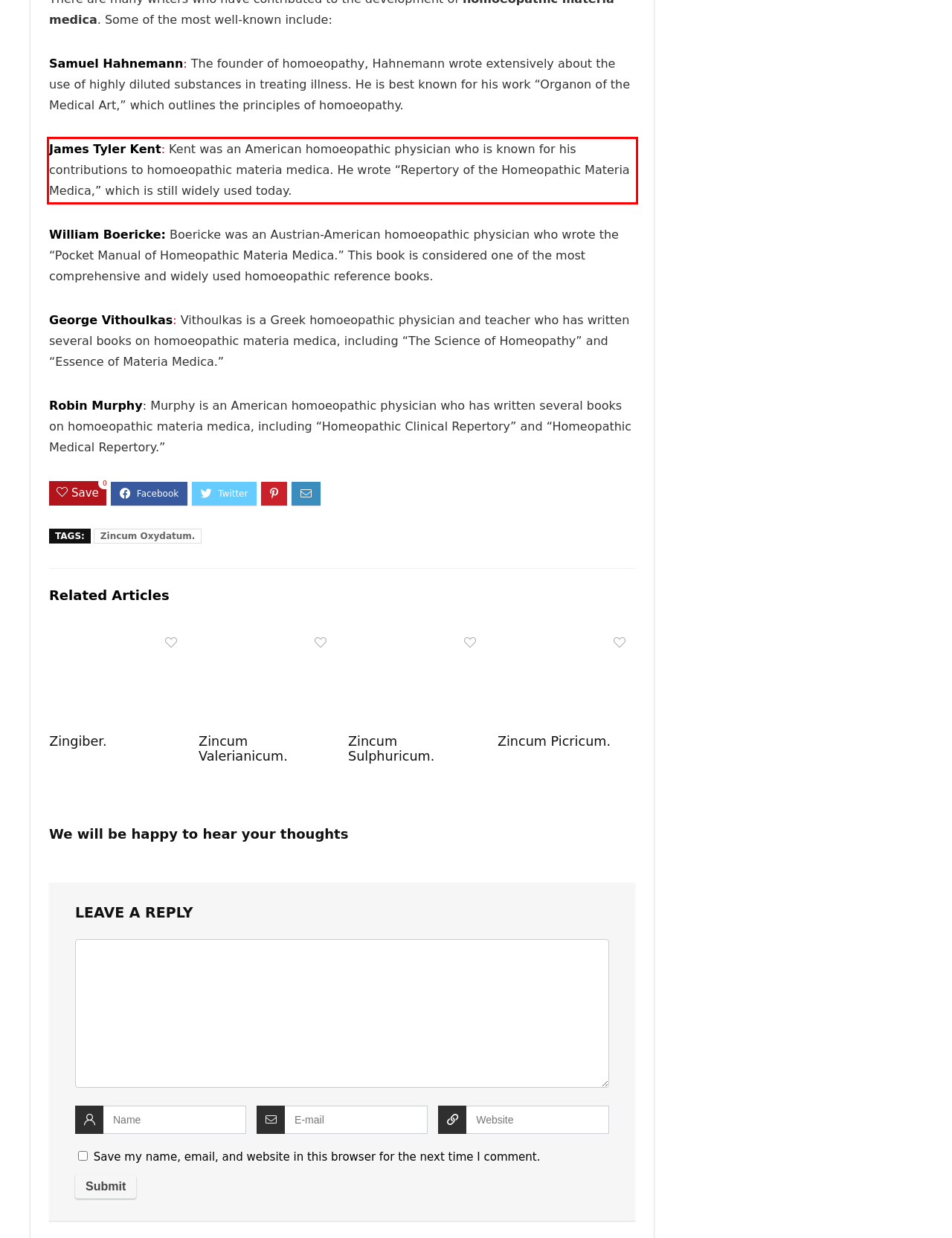Please extract the text content from the UI element enclosed by the red rectangle in the screenshot.

James Tyler Kent: Kent was an American homoeopathic physician who is known for his contributions to homoeopathic materia medica. He wrote “Repertory of the Homeopathic Materia Medica,” which is still widely used today.